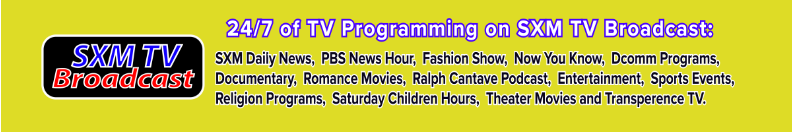What is the programming schedule of SXM TV Broadcast?
Provide a detailed answer to the question using information from the image.

The image showcases the vibrant promotional banner for SXM TV Broadcast, emphasizing its 24/7 programming schedule, which means that the TV broadcast is available 24 hours a day, 7 days a week.